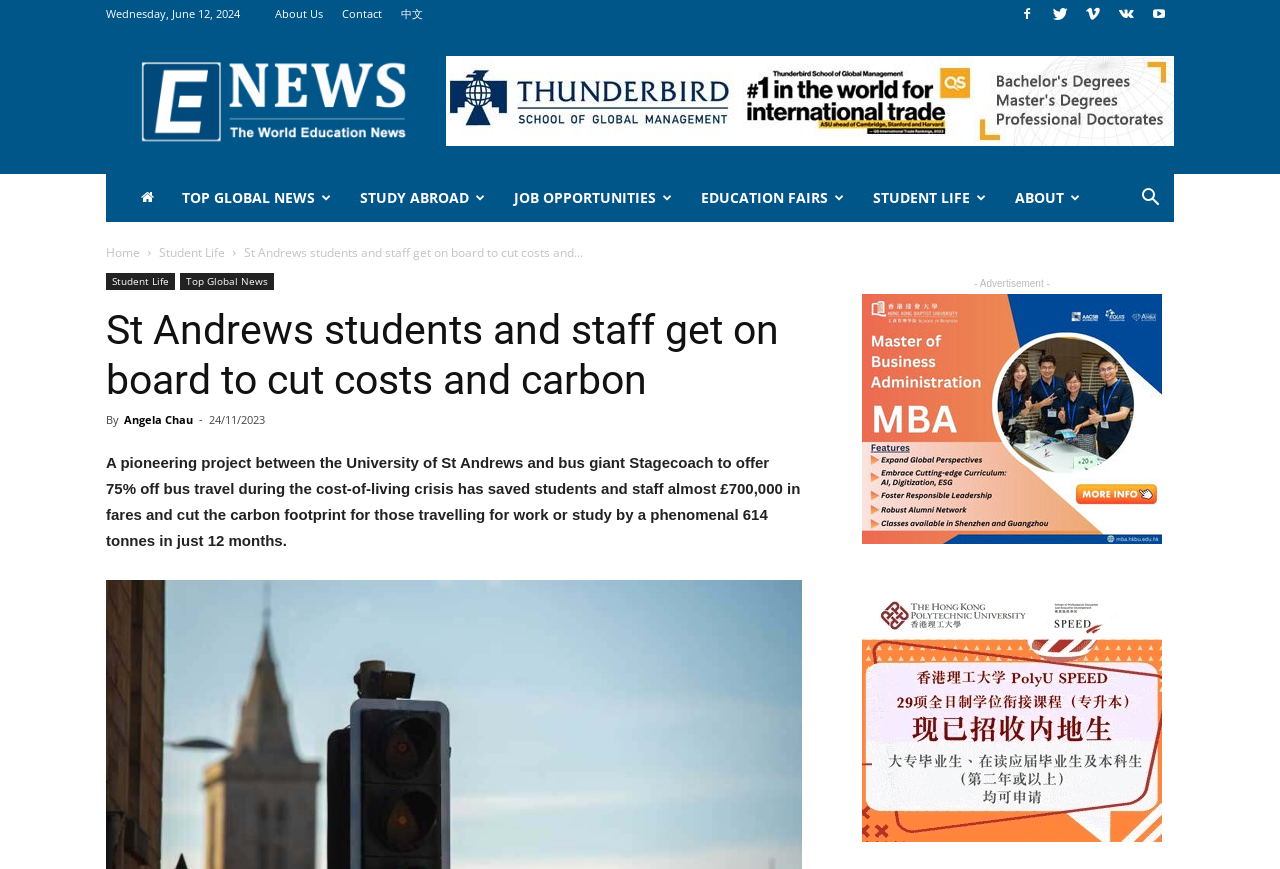Generate a comprehensive description of the webpage content.

The webpage is about a news article from The World Education News (WEN) titled "St Andrews students and staff get on board to cut costs and carbon". At the top left, there is a date "Wednesday, June 12, 2024". Below the date, there are several links to different sections of the website, including "About Us", "Contact", and "中文". 

On the top right, there are social media links represented by icons. Below these icons, there is a logo of The World Education News (WEN) with an image beside it. 

The main content of the webpage is divided into two sections. On the left, there are links to different categories, including "TOP GLOBAL NEWS", "STUDY ABROAD", "JOB OPPORTUNITIES", "EDUCATION FAIRS", "STUDENT LIFE", and "ABOUT". 

On the right, there is the news article itself. The title of the article is "St Andrews students and staff get on board to cut costs and carbon". Below the title, there is a byline "By Angela Chau" and a publication date "24/11/2023". The article describes a pioneering project between the University of St Andrews and bus giant Stagecoach to offer 75% off bus travel during the cost-of-living crisis, which has saved students and staff almost £700,000 in fares and cut the carbon footprint for those travelling for work or study by a phenomenal 614 tonnes in just 12 months.

In the middle of the webpage, there is an advertisement section with an image. Below the article, there are two more advertisement sections with images.